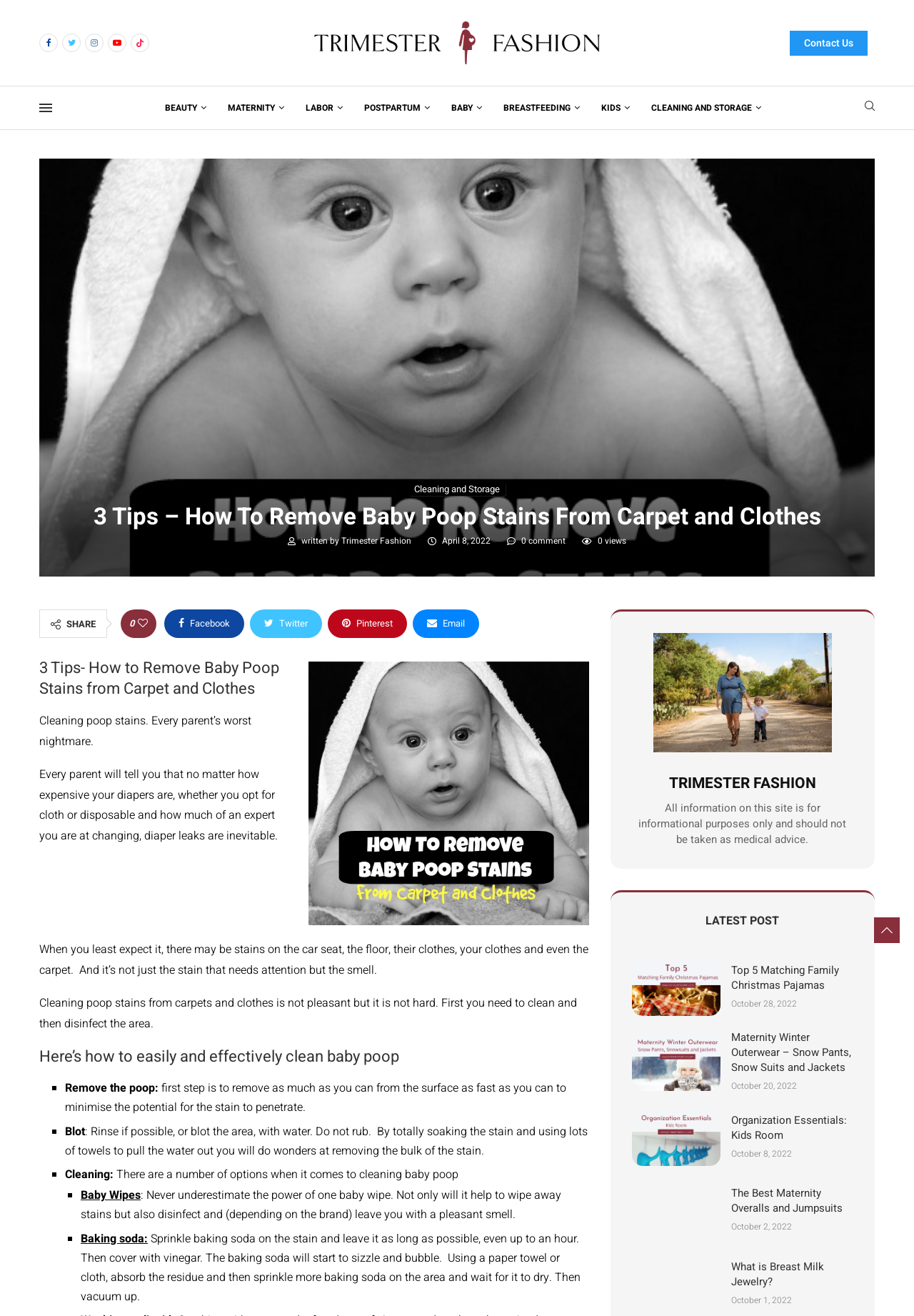Please indicate the bounding box coordinates of the element's region to be clicked to achieve the instruction: "Share this post on Facebook". Provide the coordinates as four float numbers between 0 and 1, i.e., [left, top, right, bottom].

[0.18, 0.463, 0.267, 0.485]